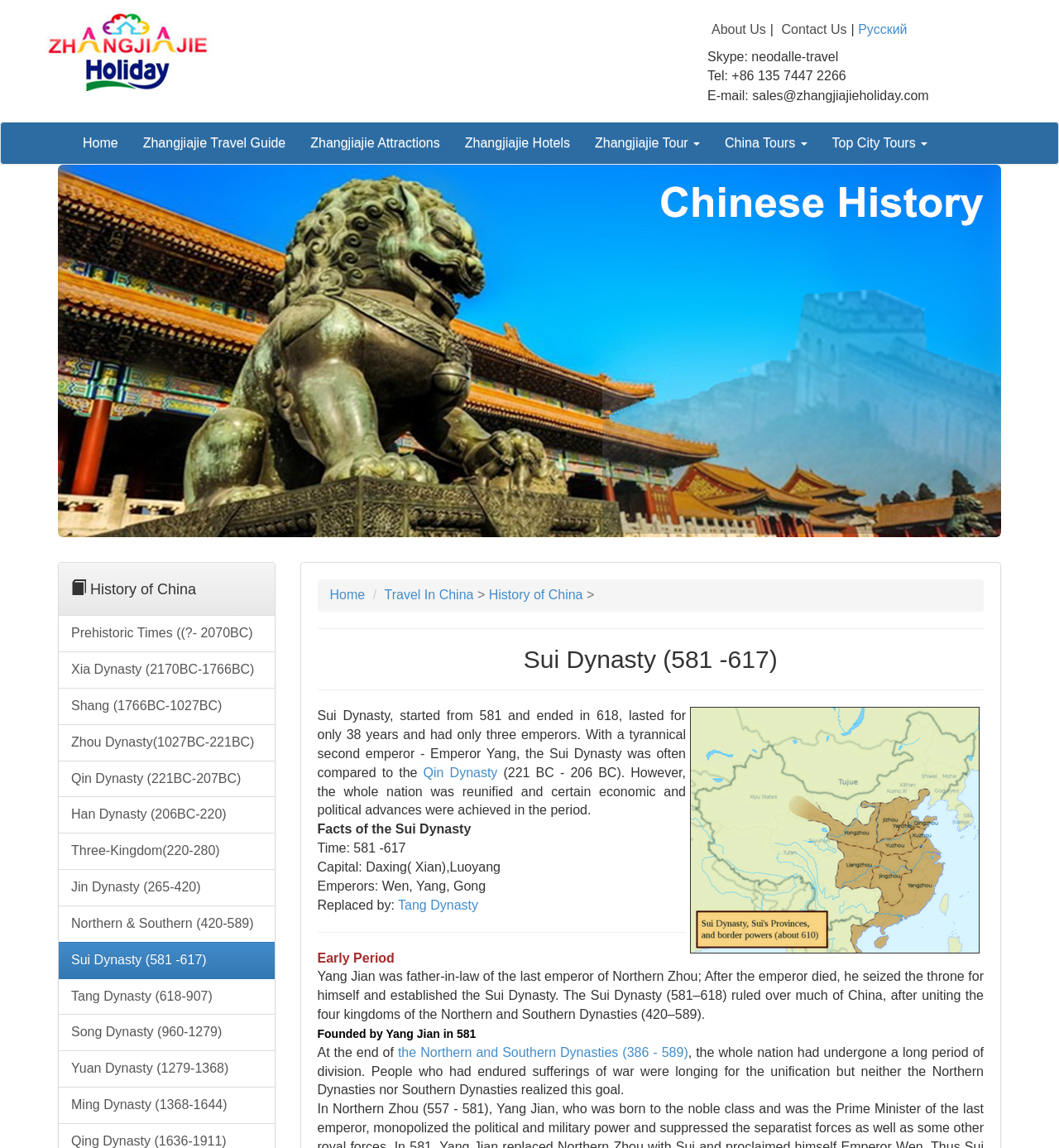Kindly provide the bounding box coordinates of the section you need to click on to fulfill the given instruction: "Click on the 'About Us' link".

[0.672, 0.018, 0.723, 0.034]